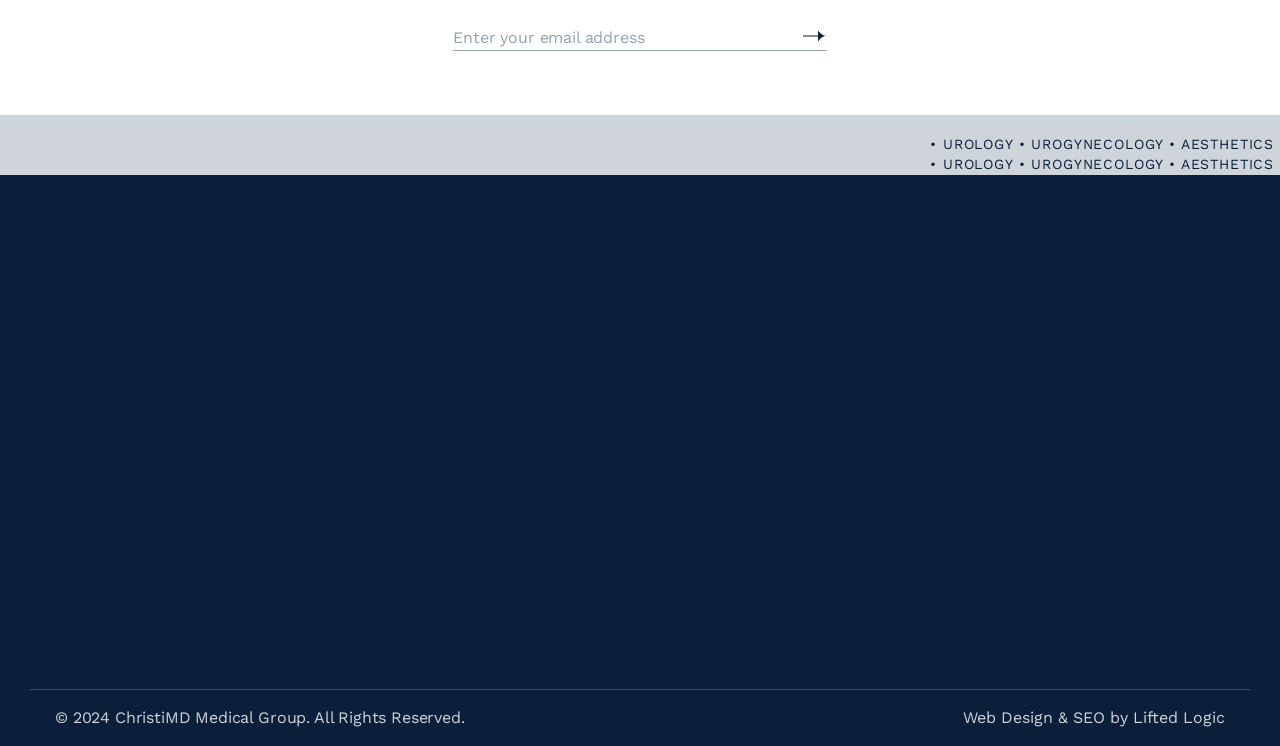Identify the bounding box coordinates for the UI element described by the following text: "Linkedin". Provide the coordinates as four float numbers between 0 and 1, in the format [left, top, right, bottom].

[0.758, 0.53, 0.957, 0.562]